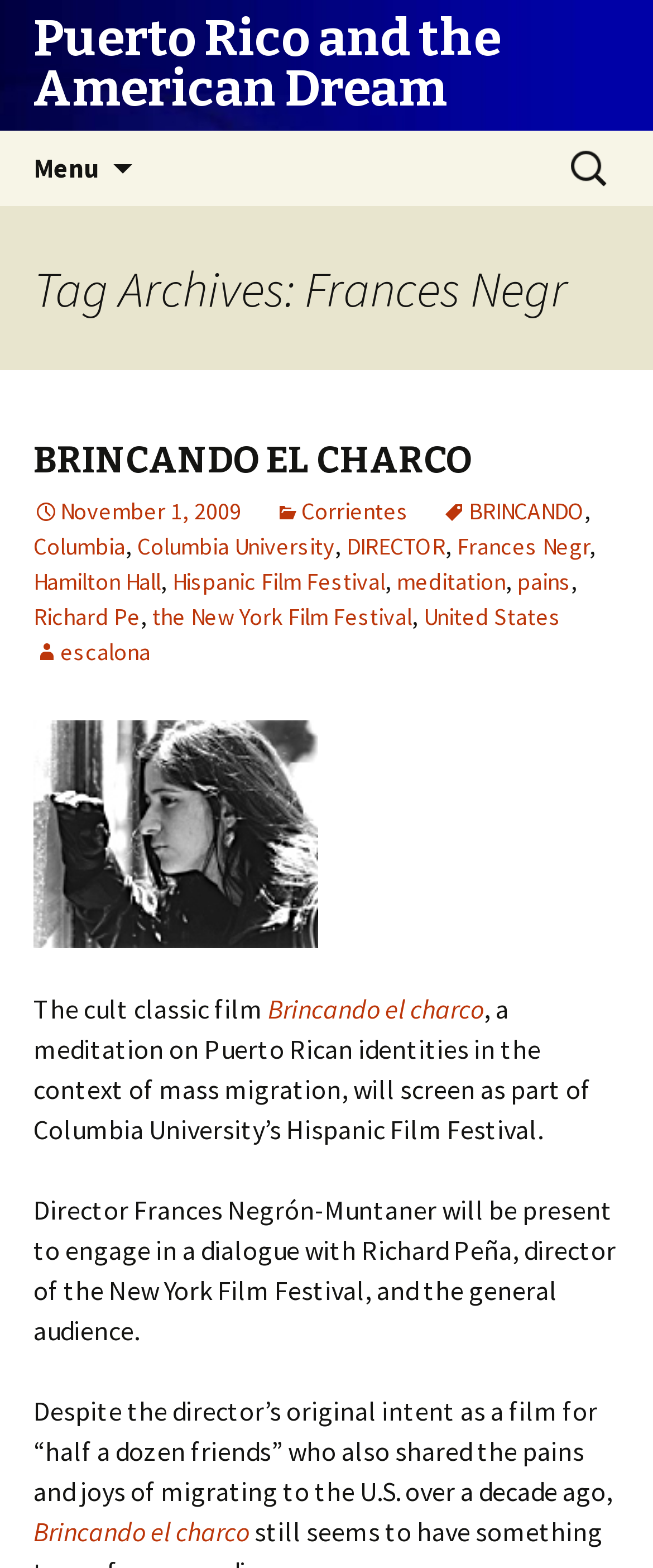Locate the bounding box coordinates of the clickable part needed for the task: "Read more about BRINCANDO EL CHARCO".

[0.051, 0.279, 0.723, 0.308]